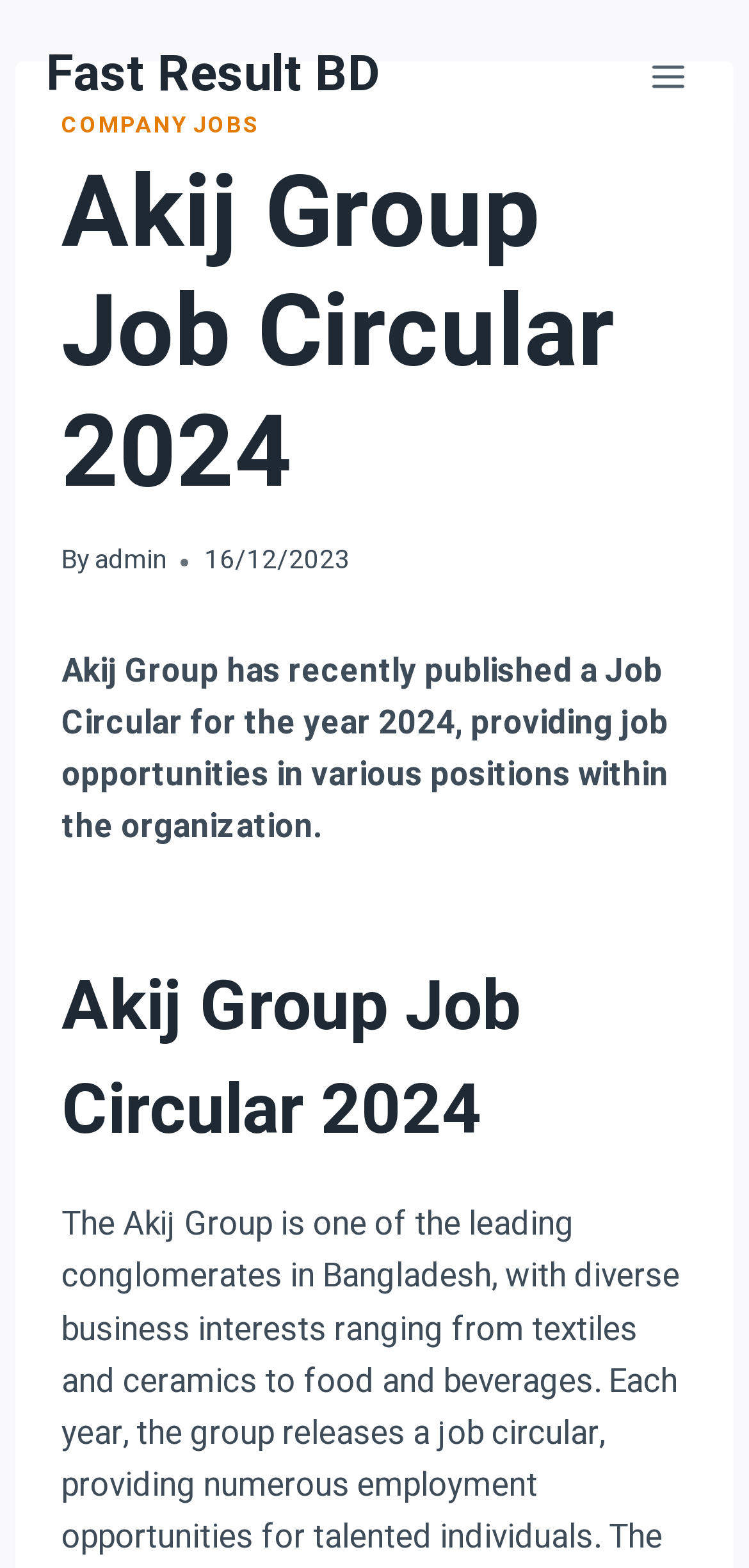Summarize the webpage comprehensively, mentioning all visible components.

The webpage is about the Akij Group Job Circular 2024, providing job opportunities in various positions within the organization. At the top left, there is a link to "Fast Result BD". Next to it, on the top right, is a button to "Open menu". 

When the menu is expanded, a header section appears, which contains a link to "COMPANY JOBS" on the top left, followed by a heading that reads "Akij Group Job Circular 2024". Below the heading, there is a text "By" and a link to "admin". A timestamp "16/12/2023" is displayed next to it. 

Below the header section, there is a paragraph of text that summarizes the job circular, stating that Akij Group has recently published a Job Circular for the year 2024, providing job opportunities in various positions within the organization. 

Further down, there is another heading that reads "Akij Group Job Circular 2024", which is likely a subheading or a title for the job circular details.